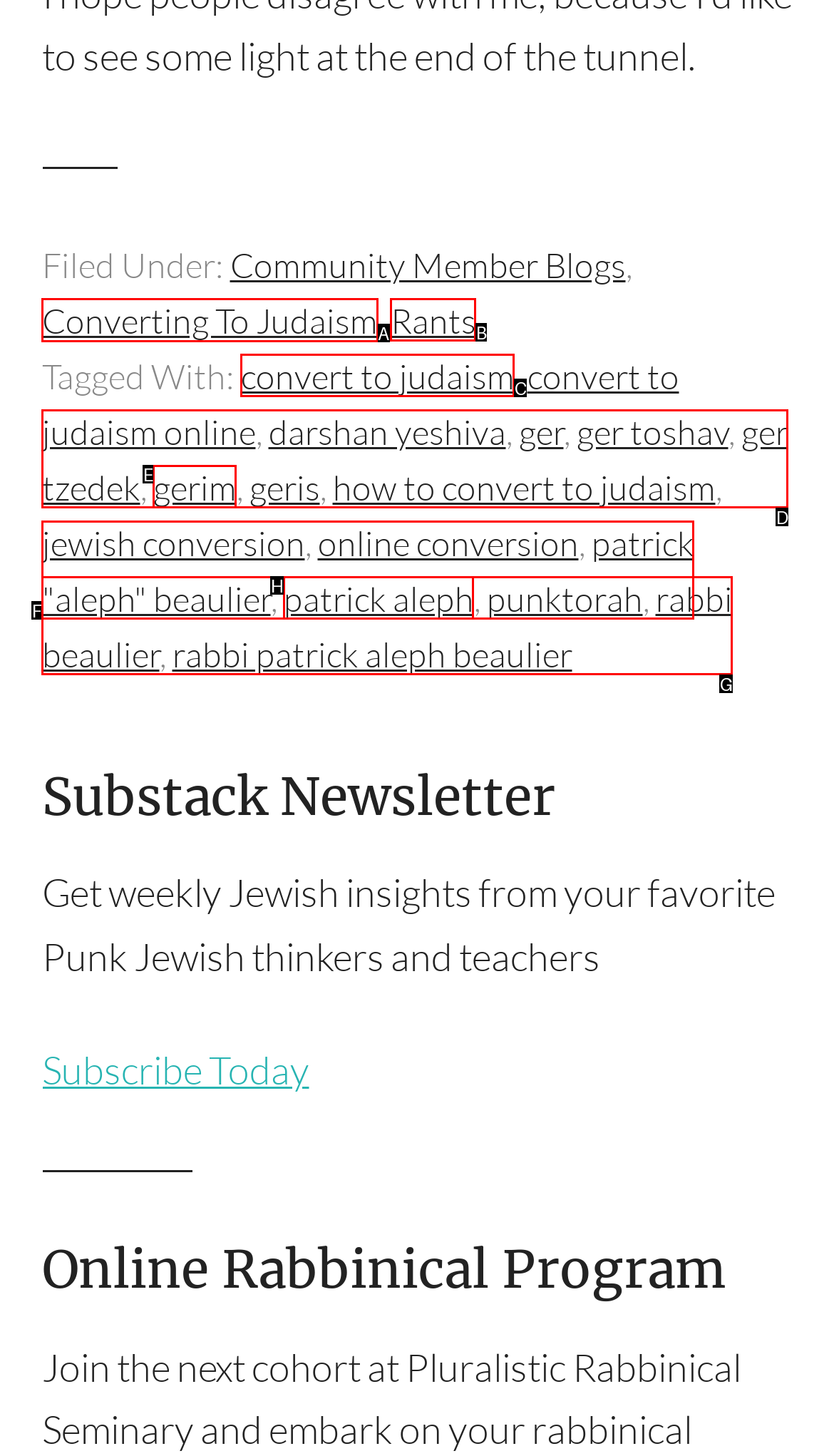Which option should you click on to fulfill this task: Read about 'Converting To Judaism'? Answer with the letter of the correct choice.

A